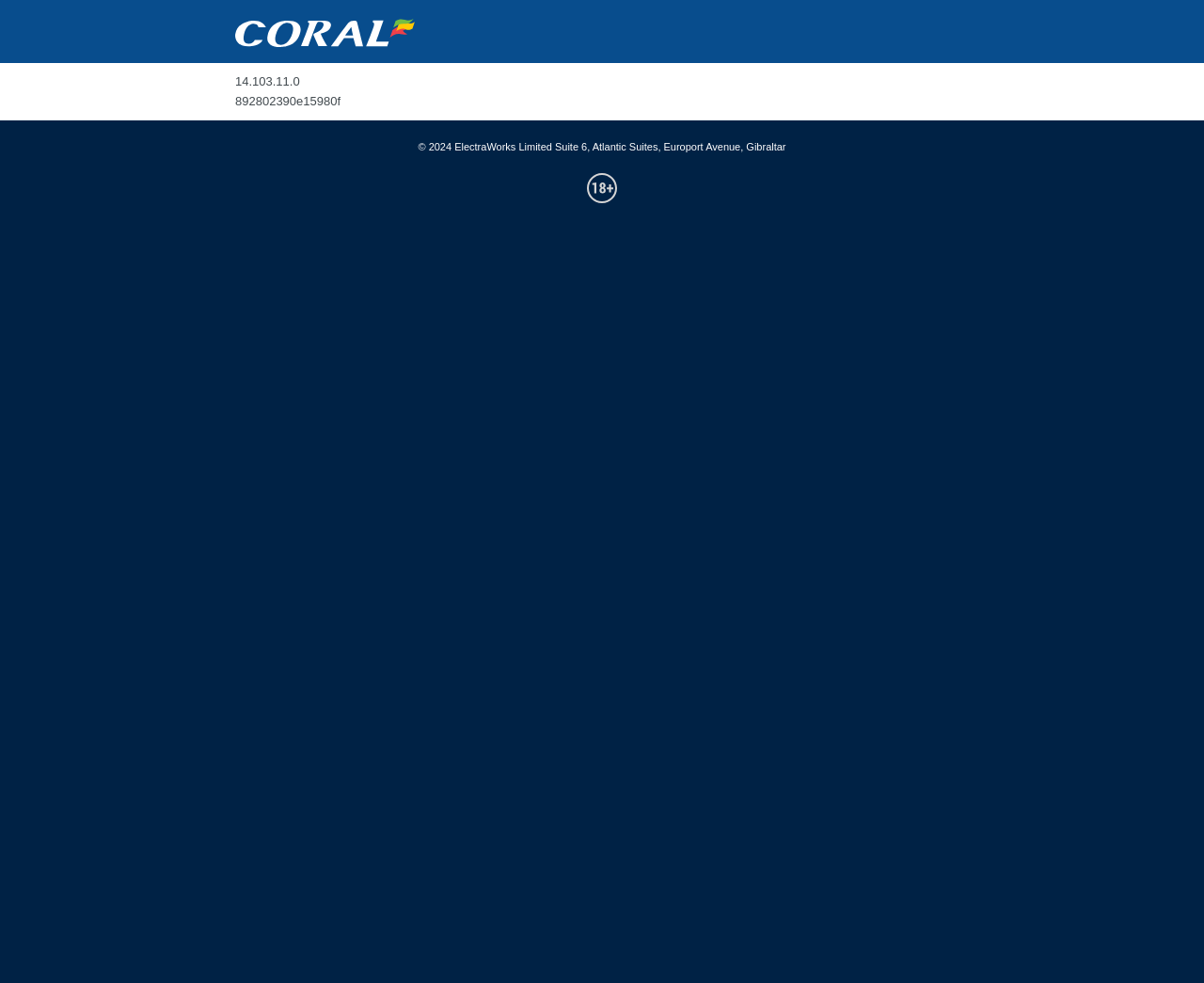Explain the webpage's design and content in an elaborate manner.

The webpage is titled "Coral.co.uk" and features a logo image at the top left corner. Below the logo, there are two lines of text, "14.103.11.0" and "892802390e15980f", positioned side by side. 

The footer section is located at the bottom of the page, where the copyright symbol "©" is displayed, followed by a text block containing the company information "2024 ElectraWorks Limited Suite 6, Atlantic Suites, Europort Avenue, Gibraltar". To the right of the company information, there is a small image.